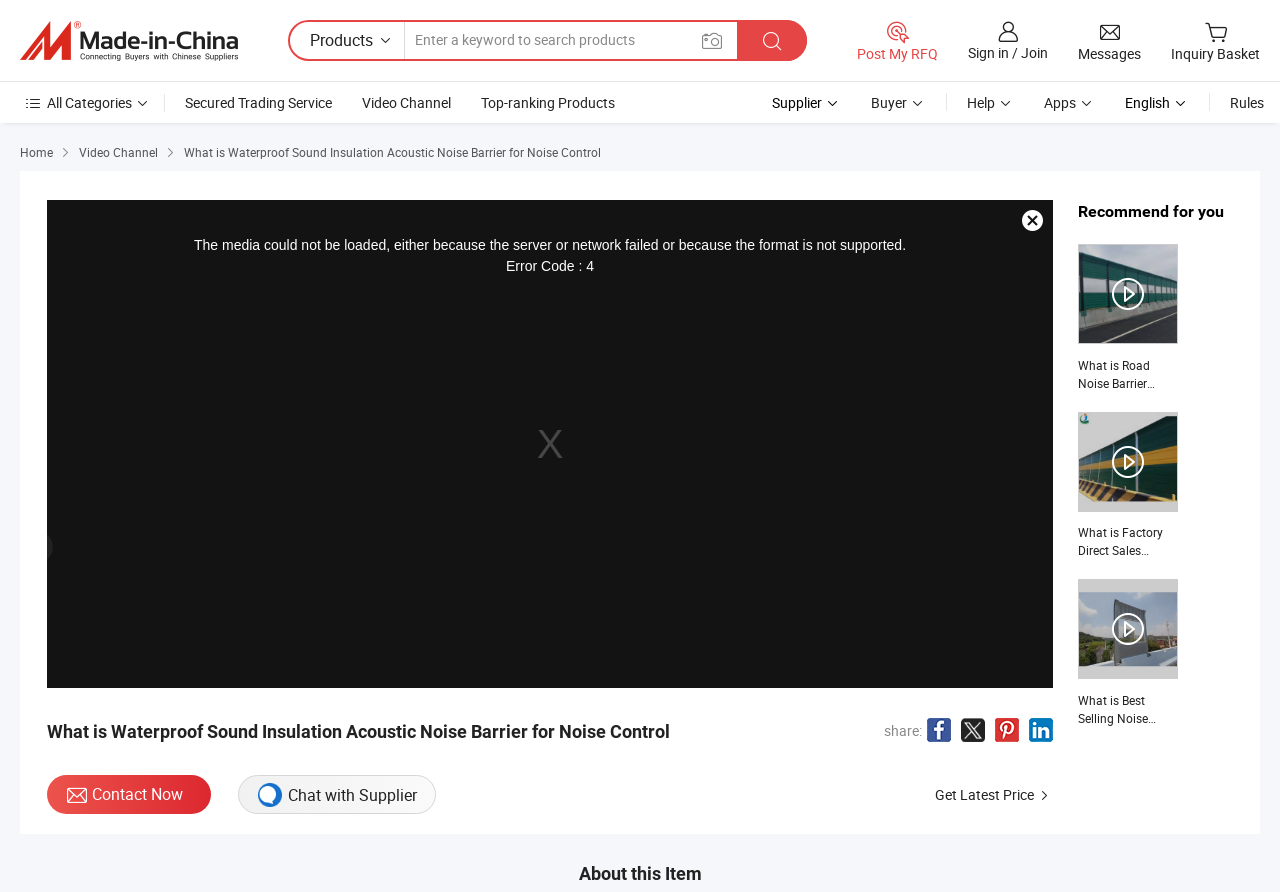Please determine the bounding box coordinates of the area that needs to be clicked to complete this task: 'View all categories'. The coordinates must be four float numbers between 0 and 1, formatted as [left, top, right, bottom].

[0.02, 0.104, 0.12, 0.126]